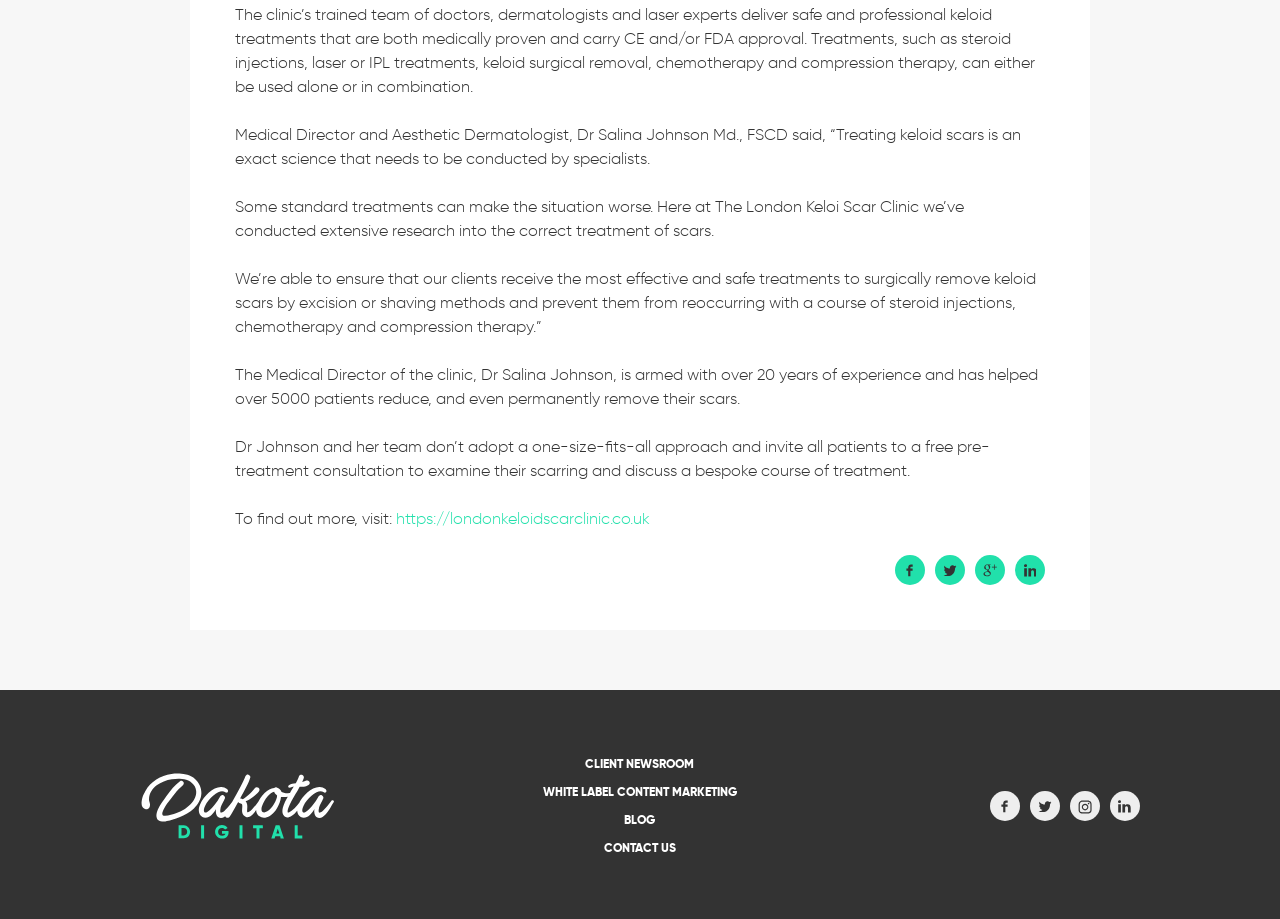What is the clinic's approach to treating keloid scars?
Using the details from the image, give an elaborate explanation to answer the question.

The answer can be inferred from the static text elements that mention the clinic's approach to treating keloid scars, including the use of steroid injections, laser or IPL treatments, keloid surgical removal, chemotherapy, and compression therapy, and the fact that Dr. Johnson and her team don't adopt a one-size-fits-all approach.